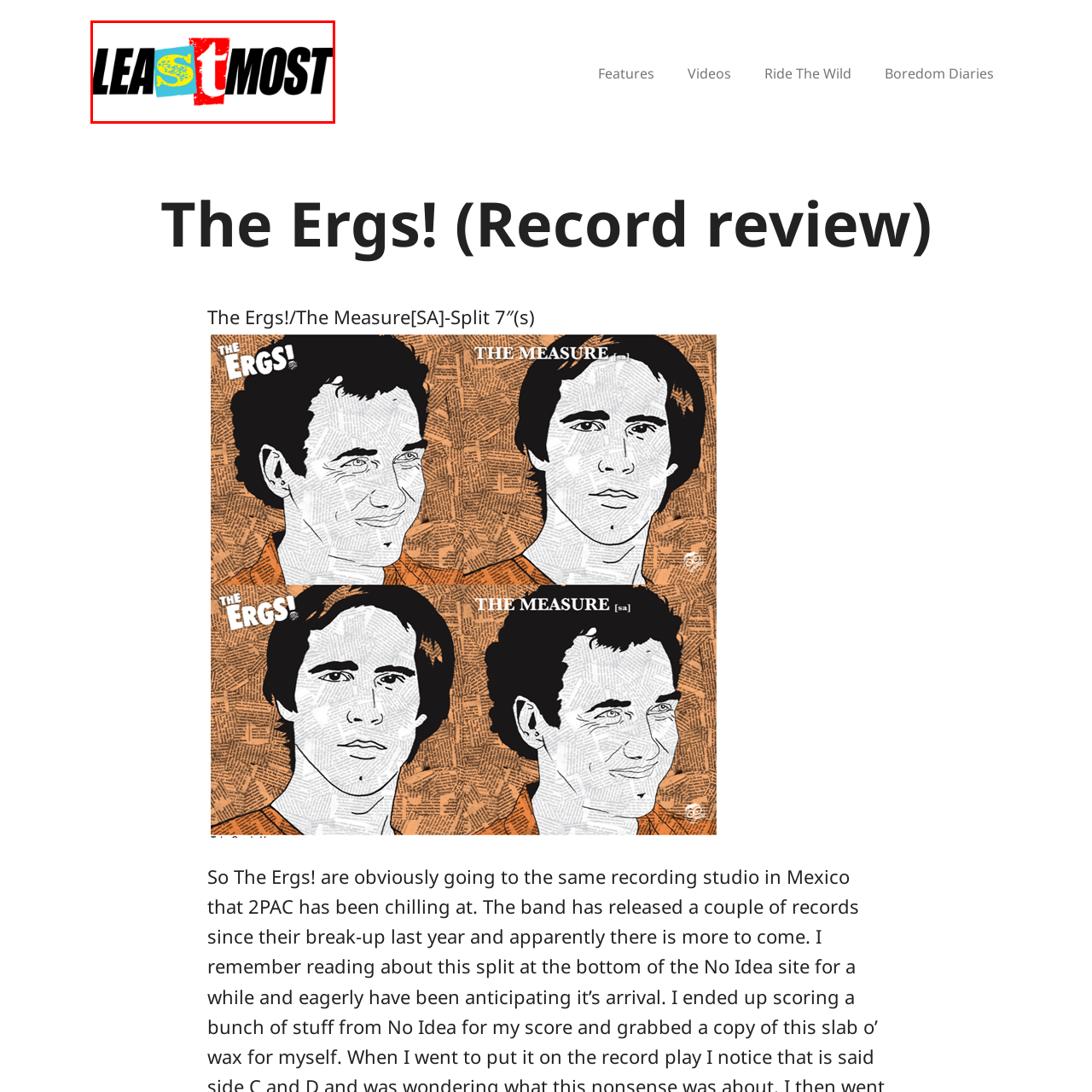Observe the content inside the red rectangle and respond to the question with one word or phrase: 
What font style is used for the 'Most'?

Strong, black font